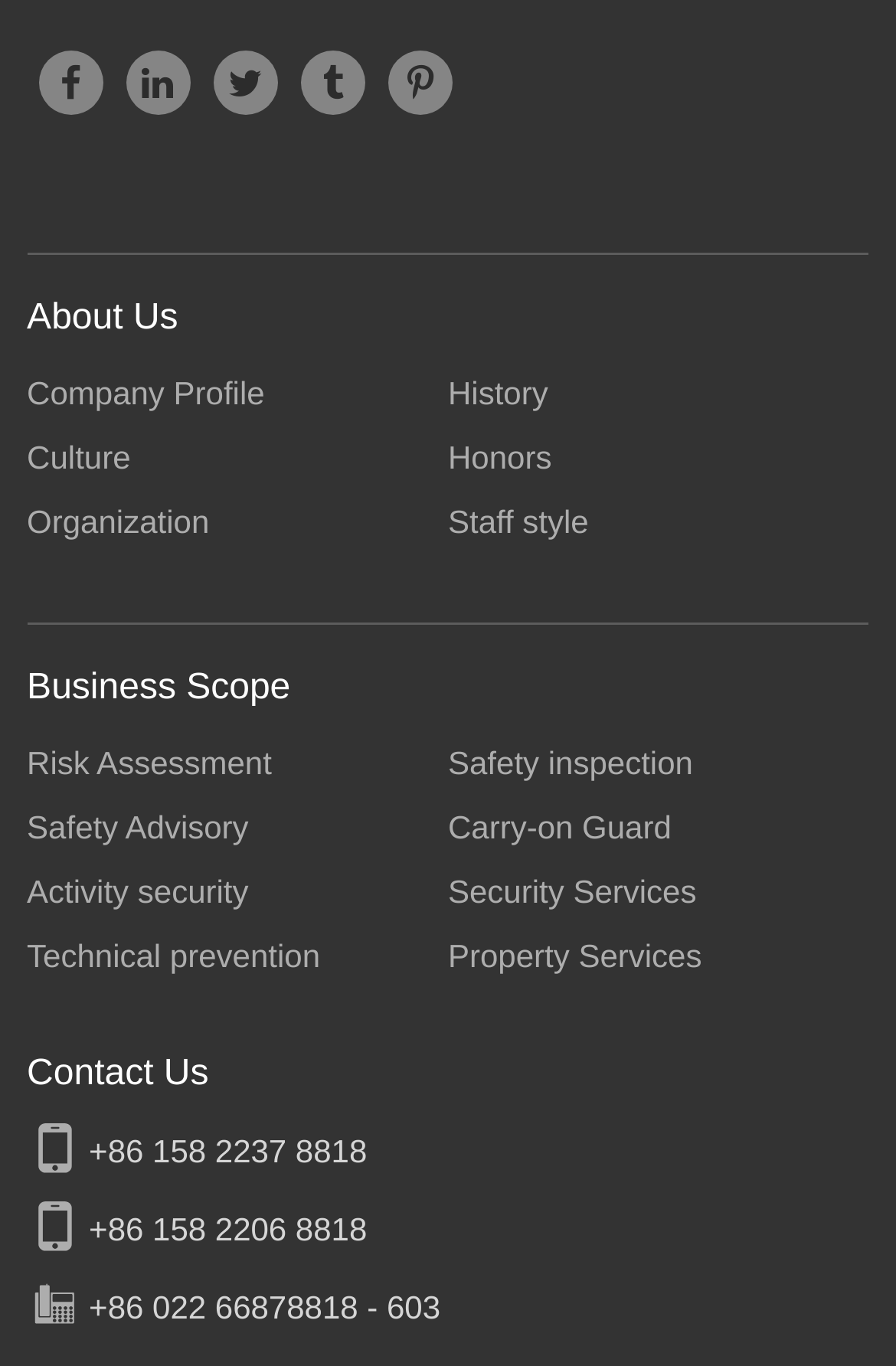Locate the bounding box coordinates of the clickable area to execute the instruction: "Collapse the Turn 1 section". Provide the coordinates as four float numbers between 0 and 1, represented as [left, top, right, bottom].

None